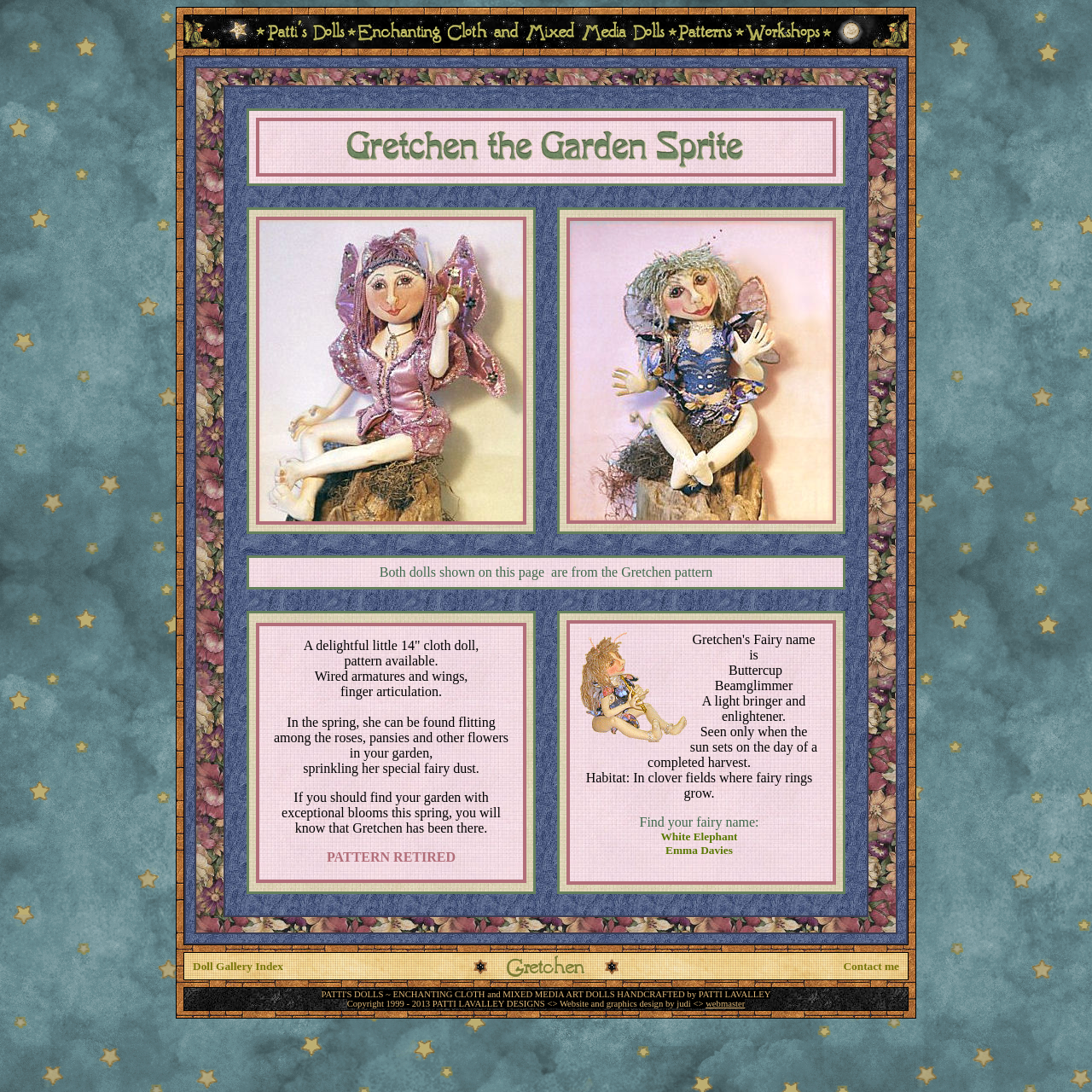Craft a detailed narrative of the webpage's structure and content.

The webpage is dedicated to showcasing a doll named Gretchen the Garden Fairy, designed by Patti LaValley. At the top of the page, there is a table with five columns, each containing an image. The images are arranged horizontally, taking up most of the page's width.

Below the image table, there is a section with a brief description of Gretchen, a 14-inch cloth doll with wired armatures and wings, and finger articulation. The text explains that Gretchen can be found in gardens, sprinkling fairy dust, and that the pattern is retired.

To the right of Gretchen's description, there is another section with information about Gretchen's fairy name, Buttercup Beamglimmer, which is revealed when the sun sets on a completed harvest day. This section also mentions that Gretchen's habitat is in clover fields where fairy rings grow, and provides a link to find one's own fairy name.

Further down the page, there is a section with a table containing three columns. The left column has an image, the middle column has a link to the Doll Gallery Index, and the right column has three images. Below this table, there is a row with a grid cell containing the text "Doll Gallery Index Contact me". This text is followed by a table with three columns, each containing an image and a link to the Doll Gallery Index or a contact page.

Throughout the page, there are several images of Gretchen the Garden Fairy, showcasing the doll from different angles and highlighting its features. The overall layout is organized, with clear sections and concise text, making it easy to navigate and find information about the doll.